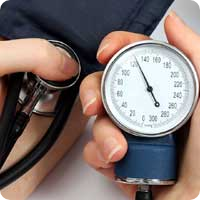Answer the question in one word or a short phrase:
What is positioned on the patient's arm?

stethoscope